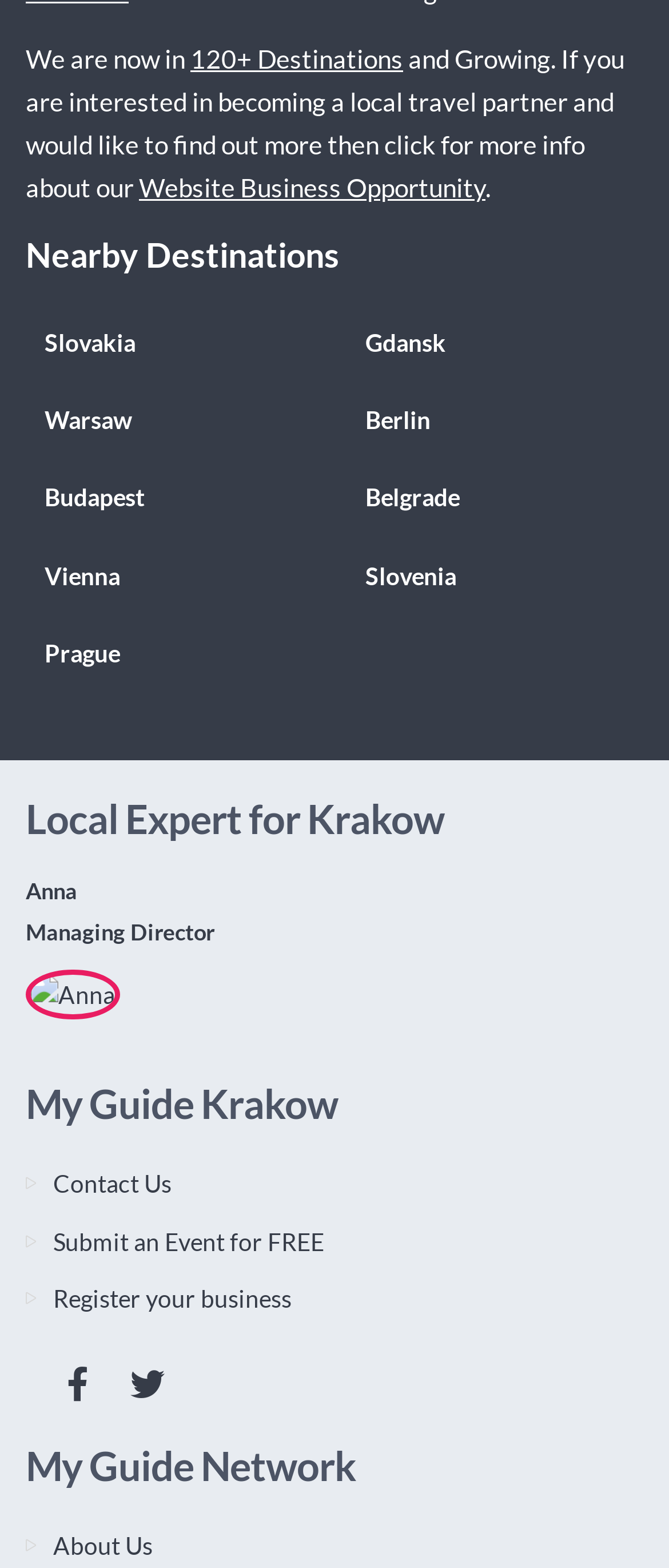Find the UI element described as: "Submit an Event for FREE" and predict its bounding box coordinates. Ensure the coordinates are four float numbers between 0 and 1, [left, top, right, bottom].

[0.079, 0.782, 0.485, 0.801]